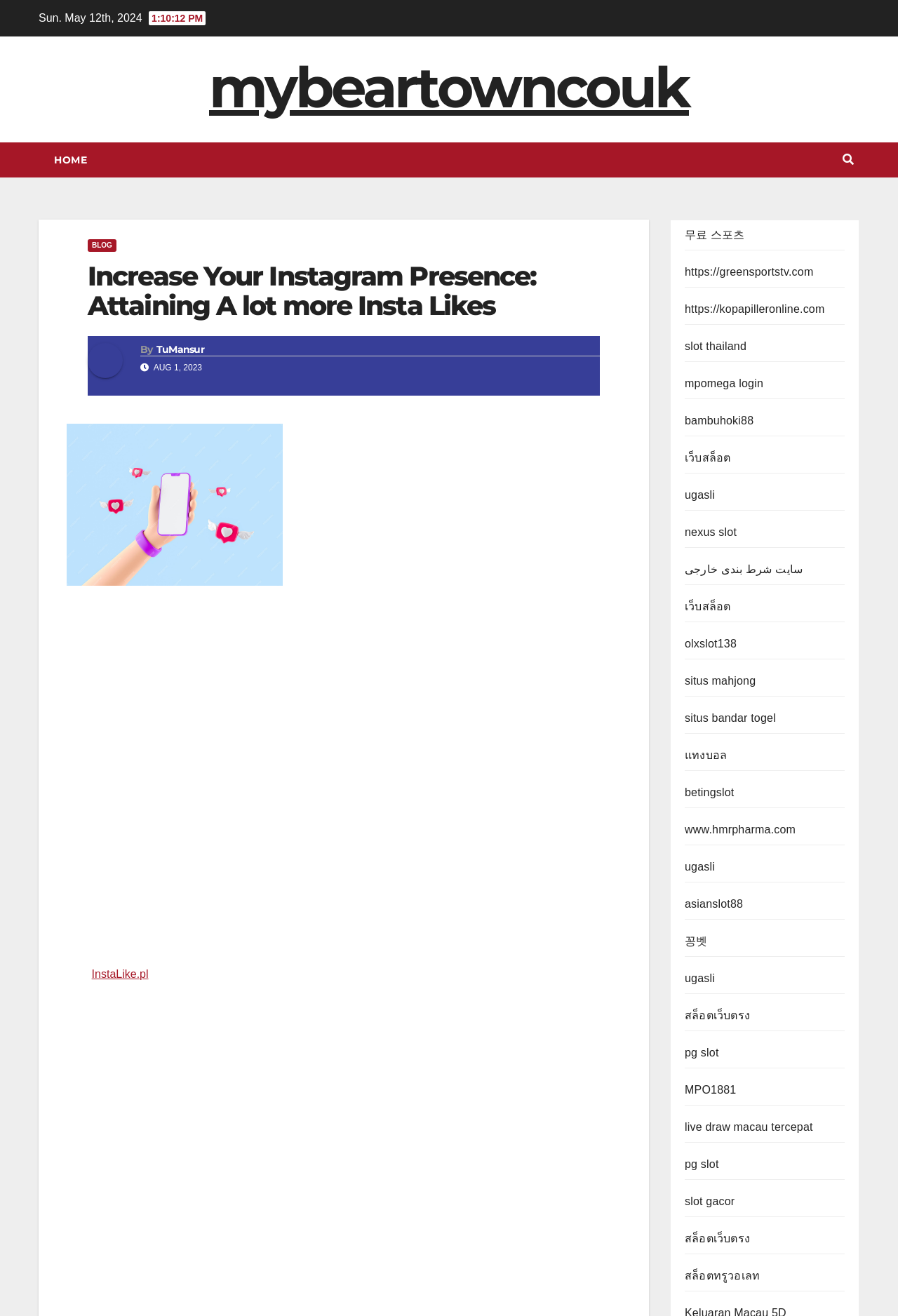Given the element description, predict the bounding box coordinates in the format (top-left x, top-left y, bottom-right x, bottom-right y), using floating point numbers between 0 and 1: Blog

[0.098, 0.182, 0.13, 0.191]